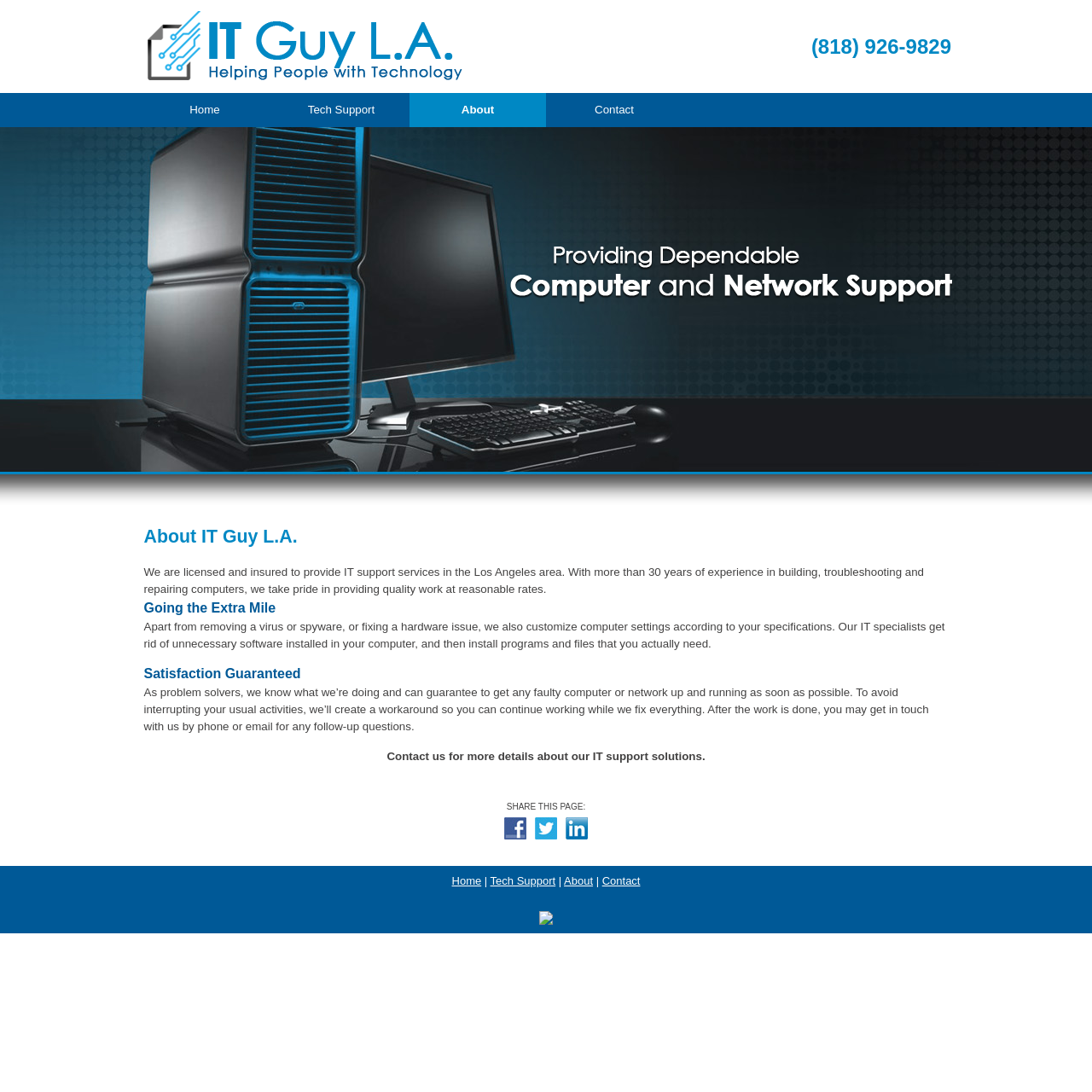Give a one-word or short phrase answer to this question: 
What is the main service provided by IT Guy L.A.?

IT support services